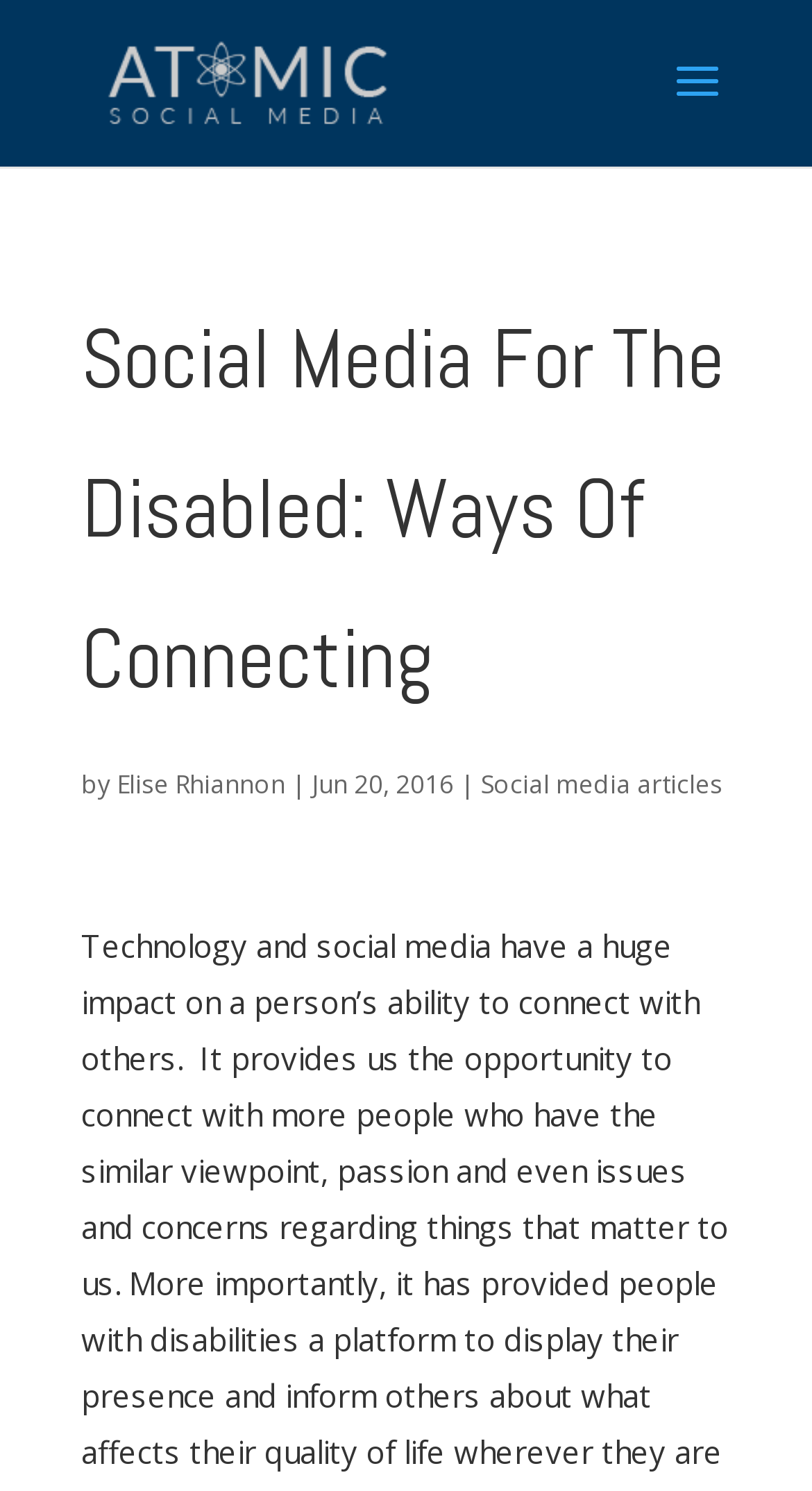Predict the bounding box of the UI element that fits this description: "Elise Rhiannon".

[0.144, 0.514, 0.351, 0.538]